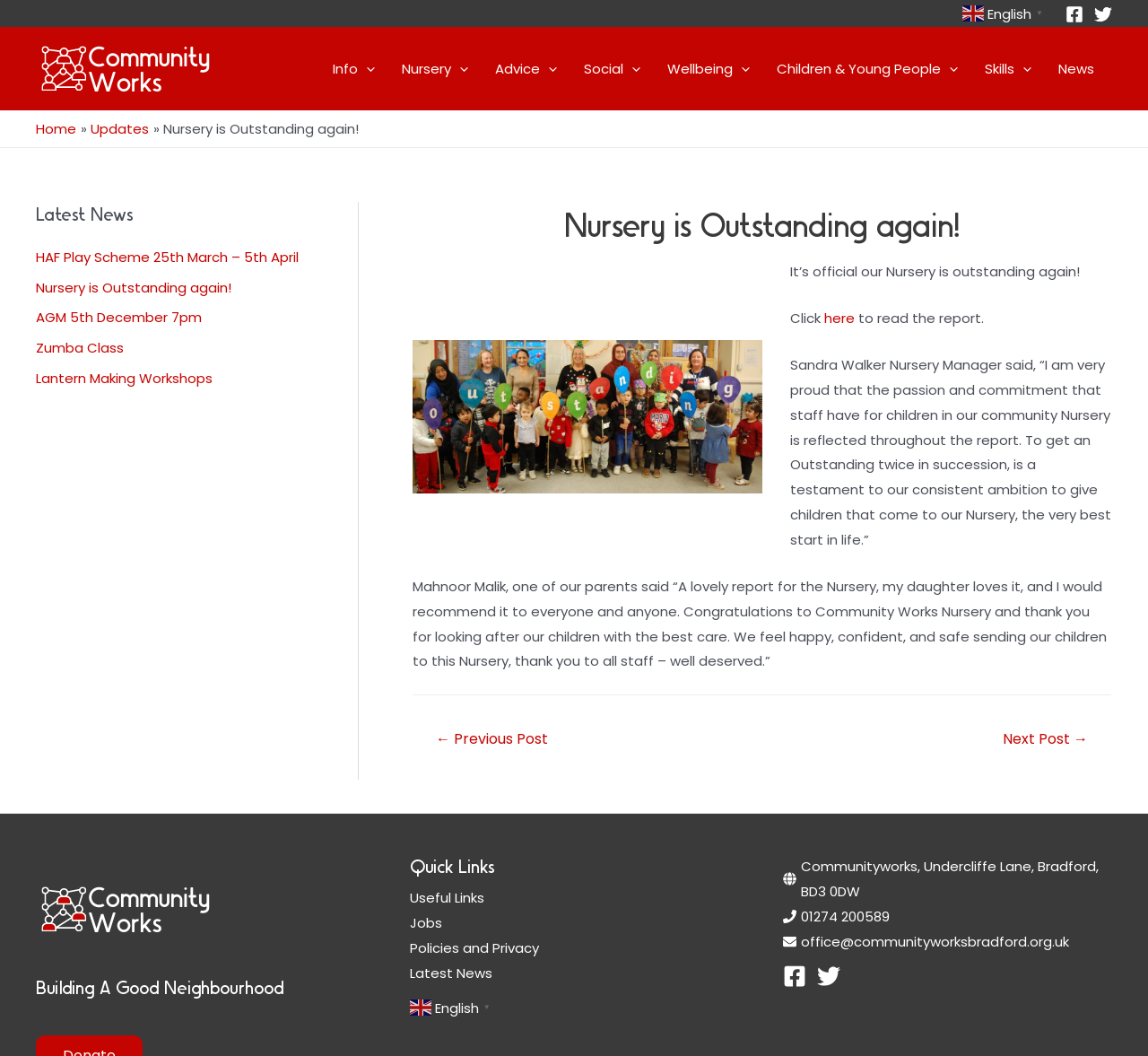Determine the bounding box for the UI element that matches this description: "Lantern Making Workshops".

[0.031, 0.349, 0.185, 0.367]